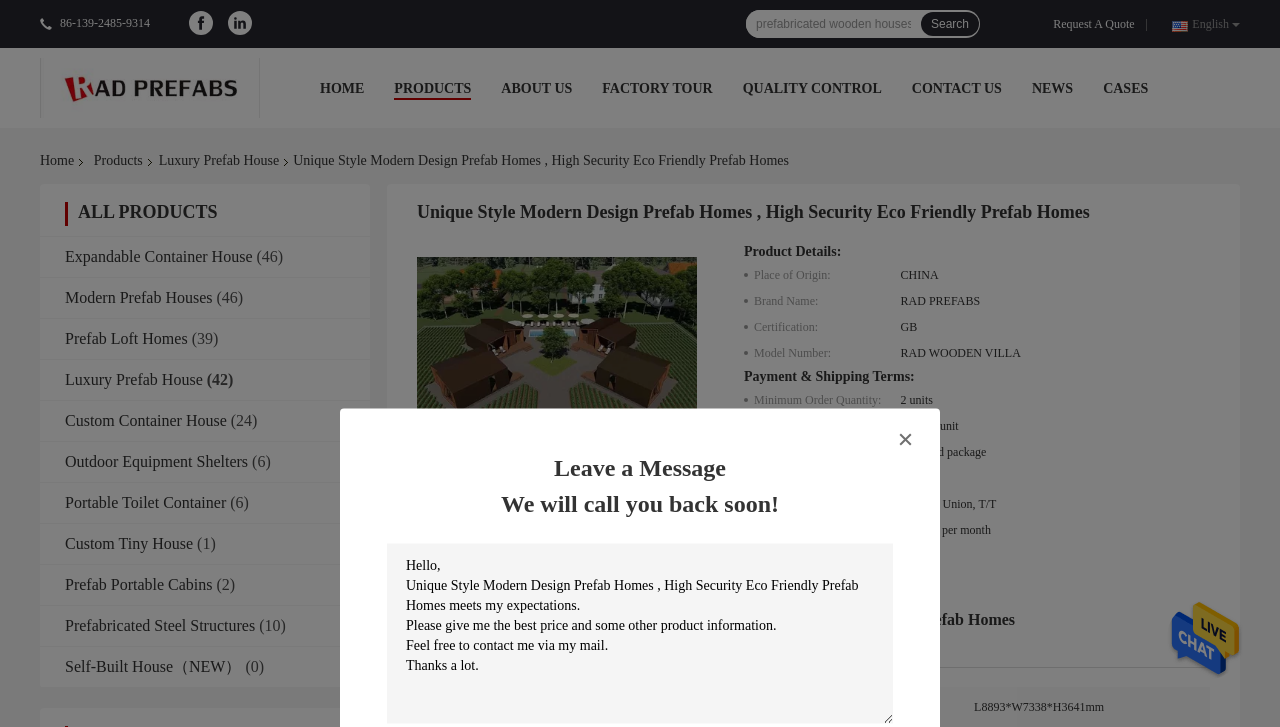What is the phone number of the company?
Please respond to the question with a detailed and thorough explanation.

I found the phone number on the top of the webpage, next to the Facebook and LinkedIn links. It is displayed as '86-139-2485-9314'.